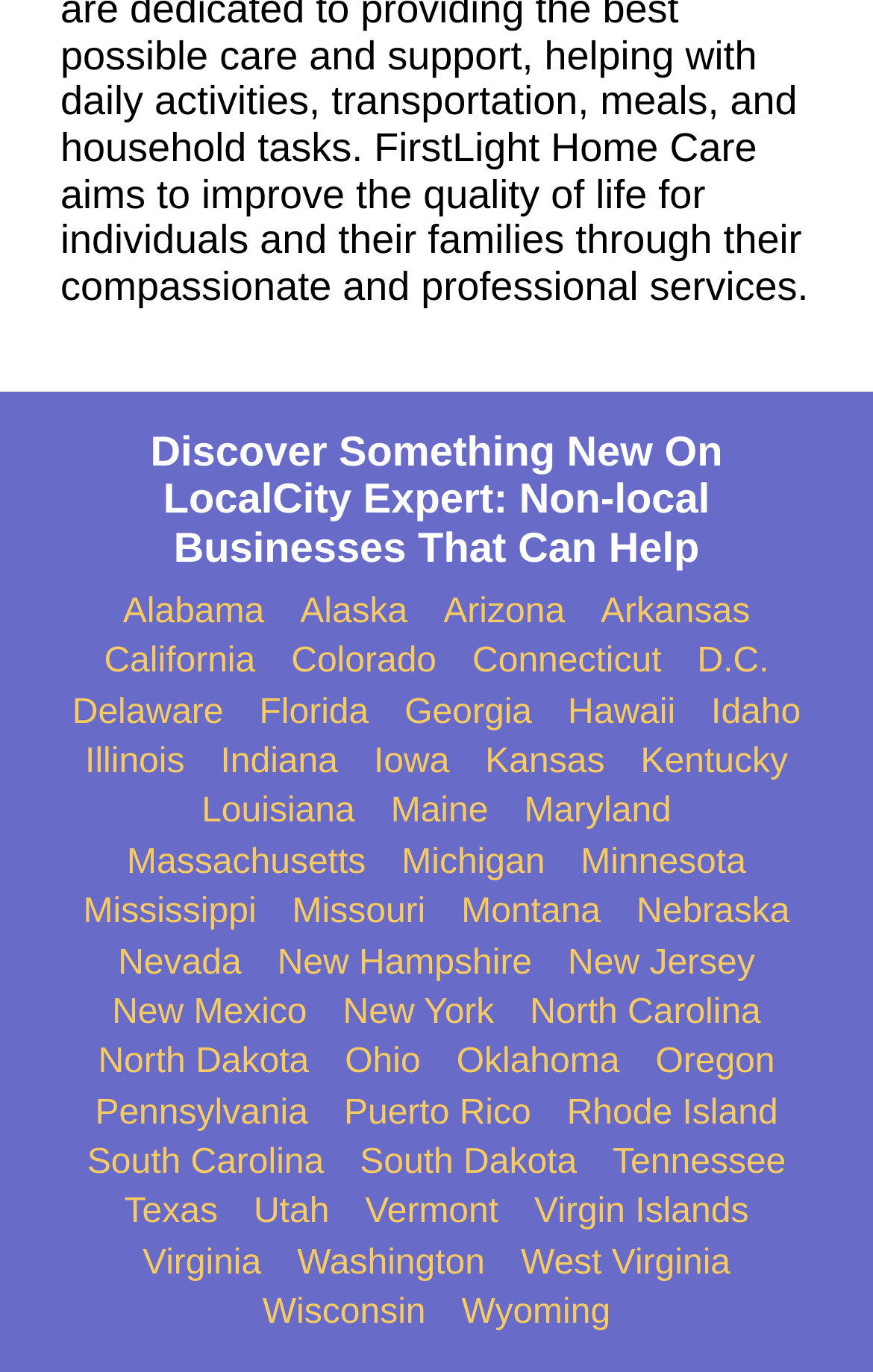Locate the bounding box coordinates of the area you need to click to fulfill this instruction: 'Click on Alabama'. The coordinates must be in the form of four float numbers ranging from 0 to 1: [left, top, right, bottom].

[0.141, 0.432, 0.303, 0.462]